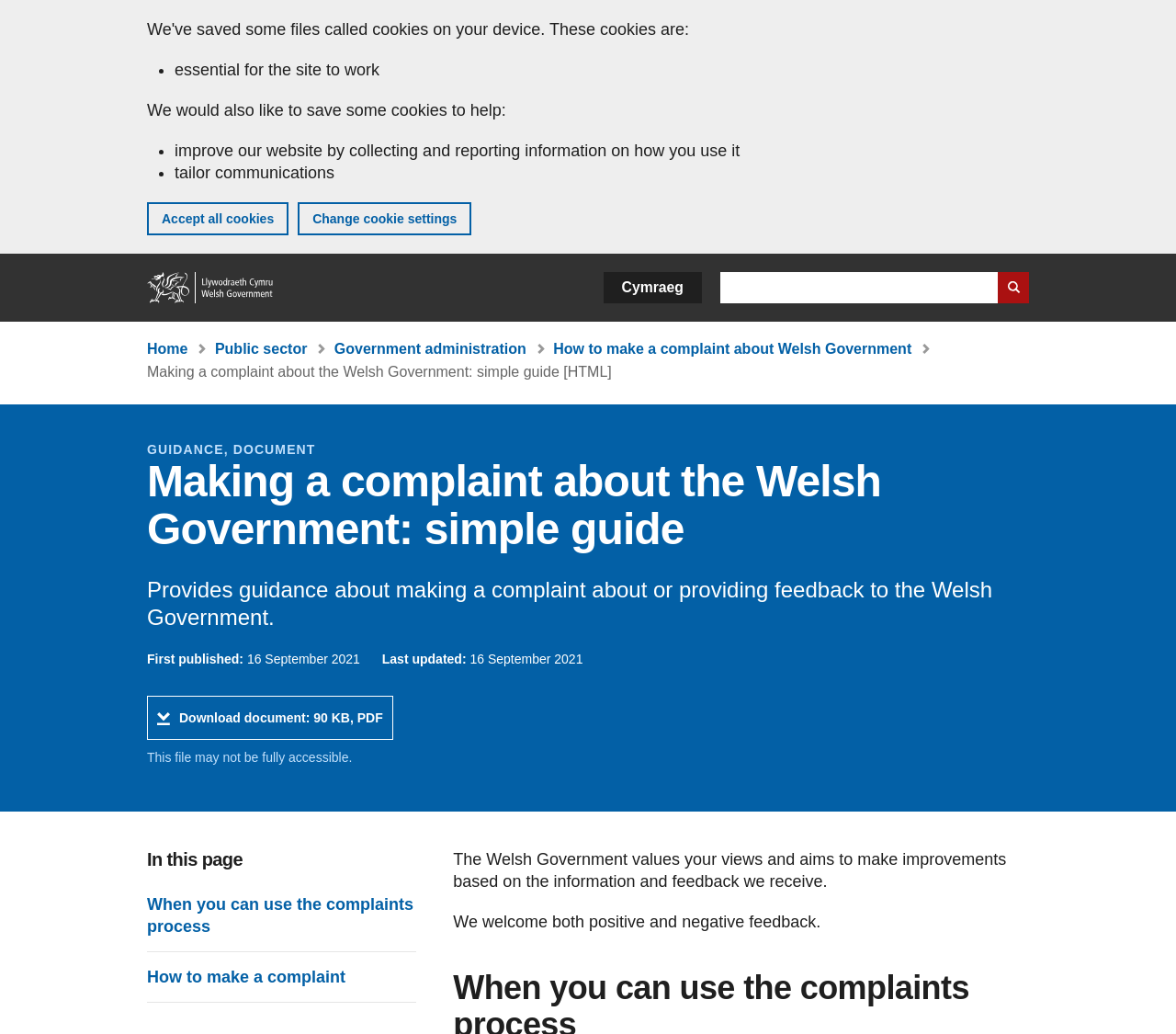What type of document can be downloaded from this webpage?
Provide an in-depth and detailed explanation in response to the question.

The webpage provides a link to download a document, and the file type is specified as PDF. The file size is 90 KB, and there is a warning that the file may not be fully accessible.